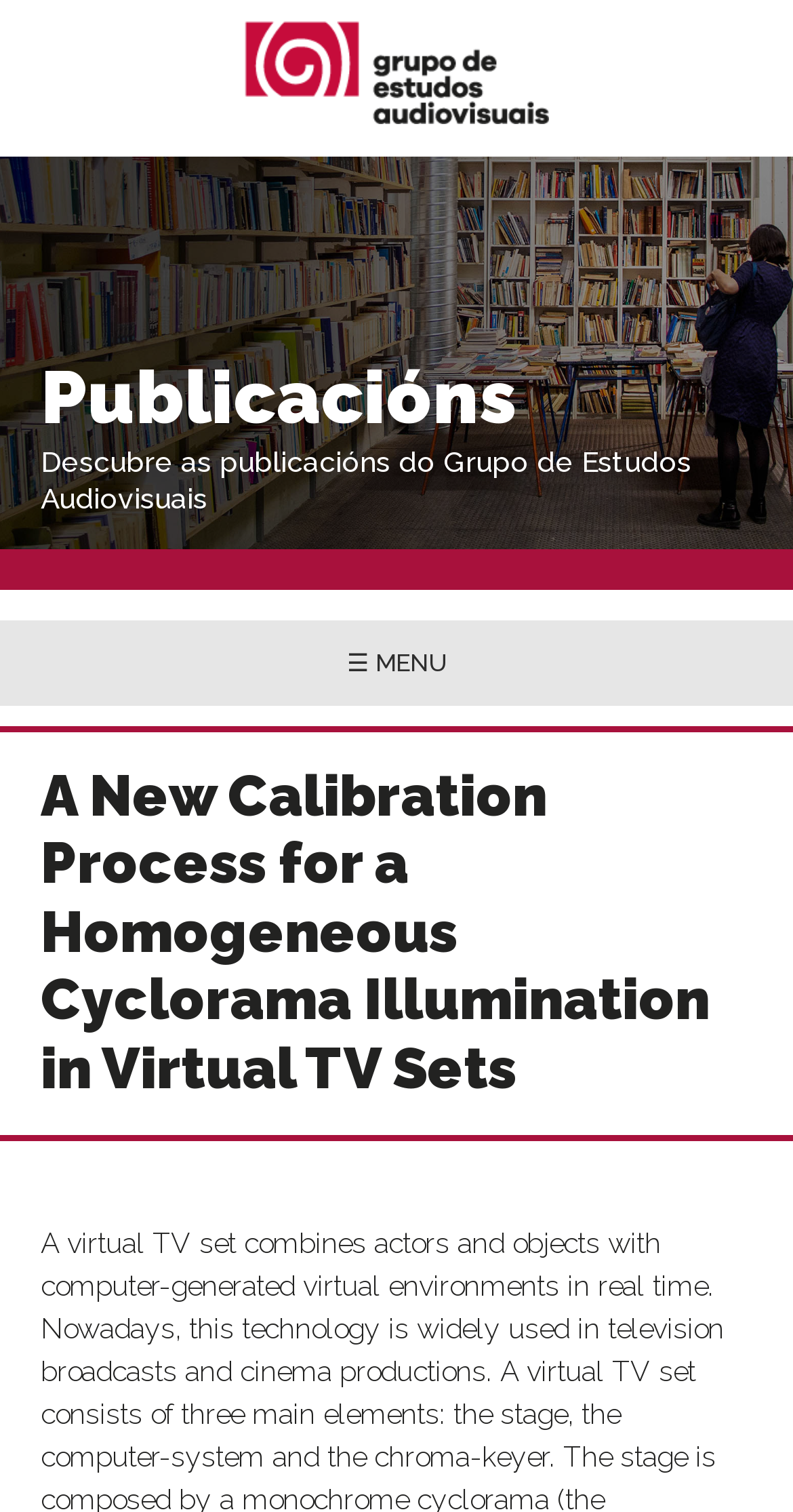From the webpage screenshot, identify the region described by ☰ Menu. Provide the bounding box coordinates as (top-left x, top-left y, bottom-right x, bottom-right y), with each value being a floating point number between 0 and 1.

[0.0, 0.41, 1.0, 0.466]